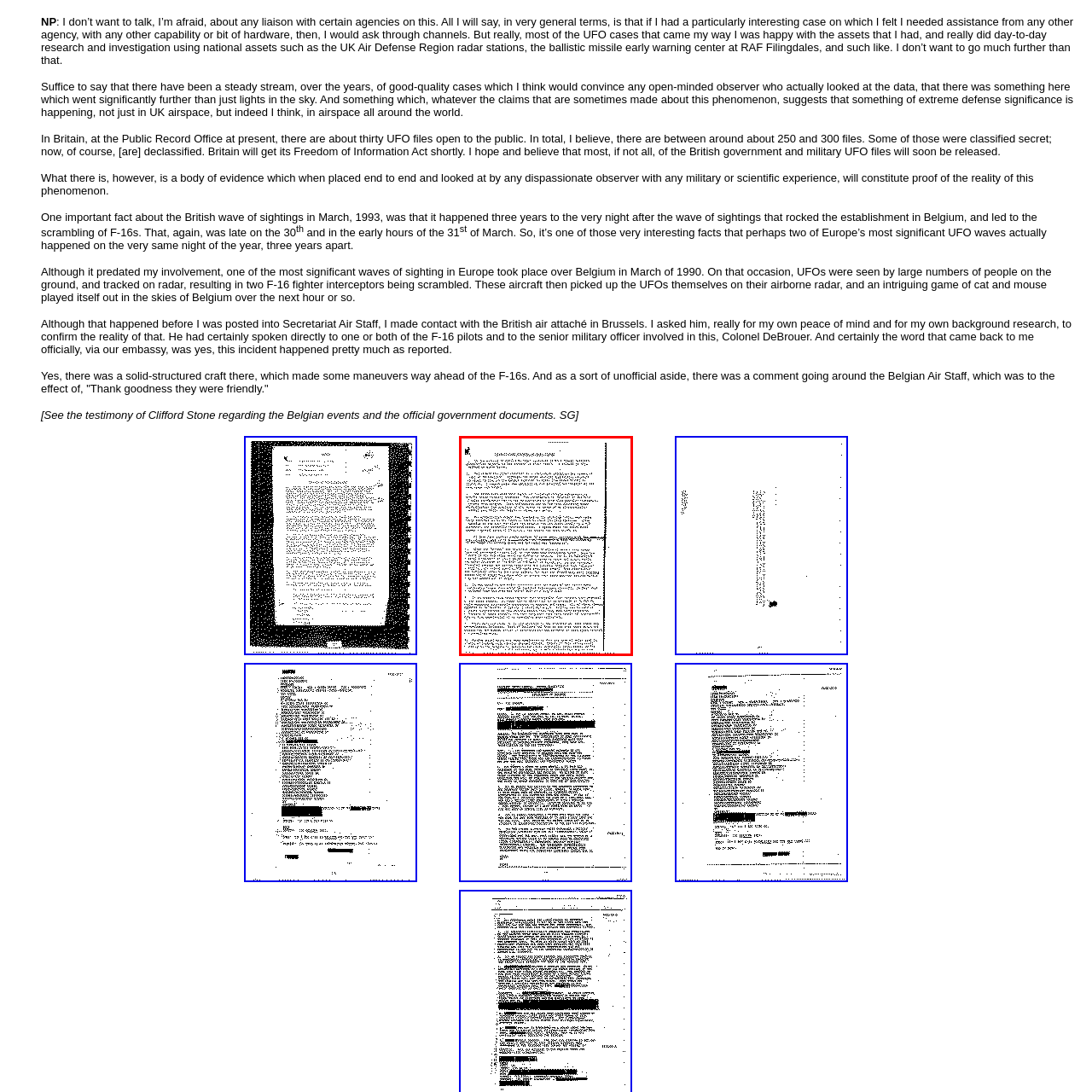What is the tone of the document?  
Carefully review the image highlighted by the red outline and respond with a comprehensive answer based on the image's content.

The layout and structure of the document suggest a formal or informative presentation, possibly intended for an audience interested in military and scientific perspectives on UFOs, indicating a serious and objective tone.